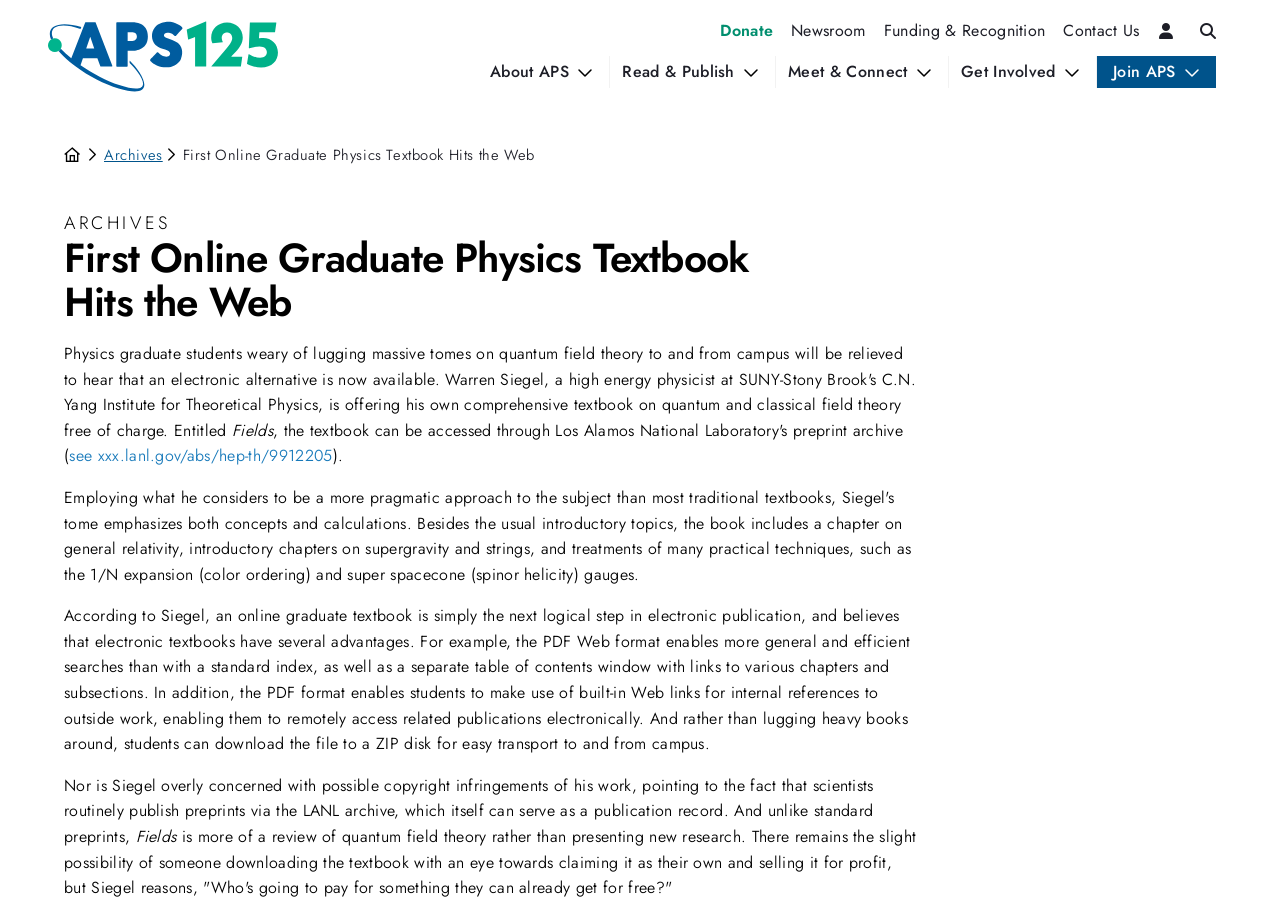Respond to the following question with a brief word or phrase:
What is the name of the organization?

American Physical Society